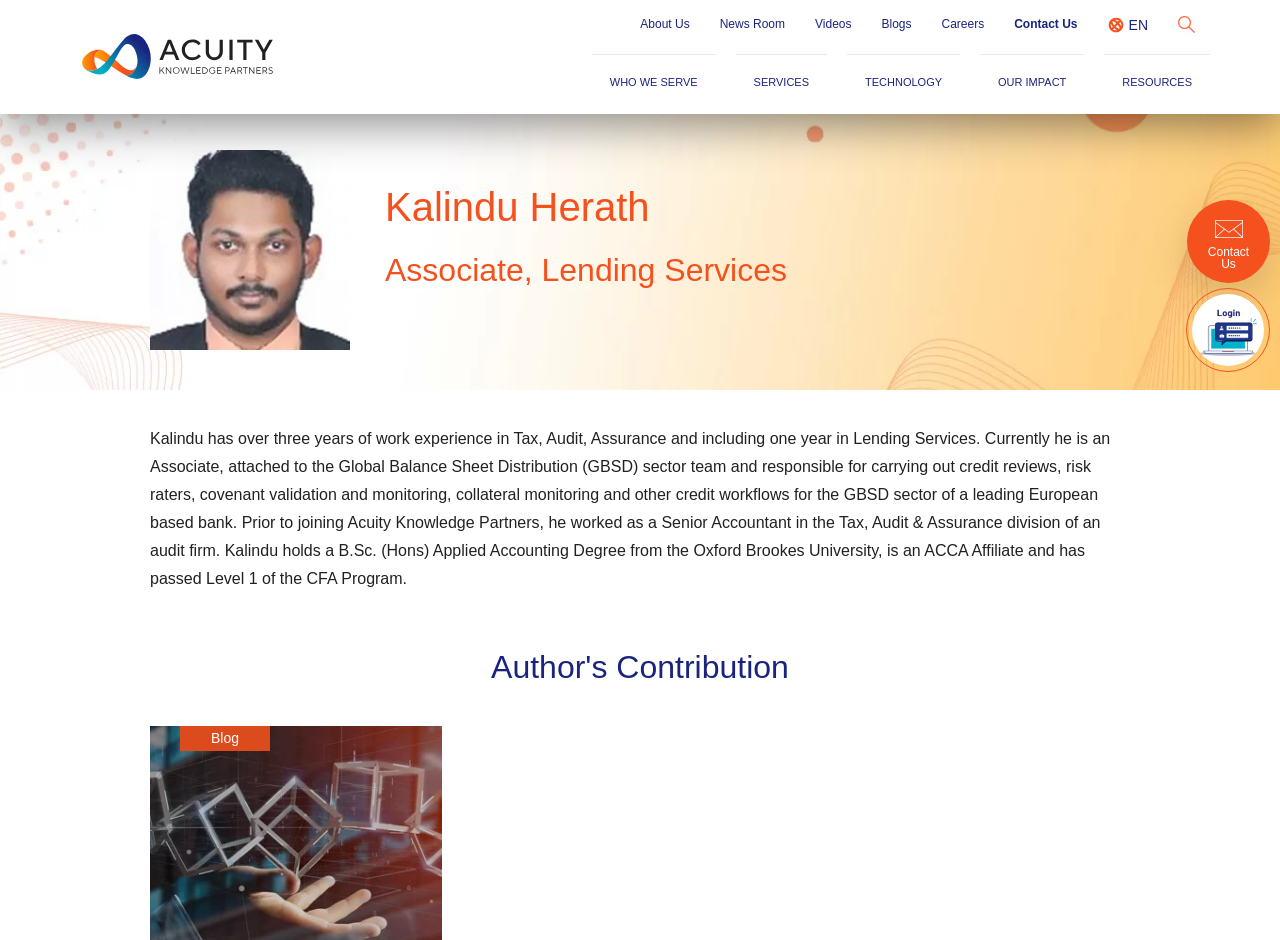What is the sector team Kalindu is attached to?
Using the image, respond with a single word or phrase.

Global Balance Sheet Distribution (GBSD)